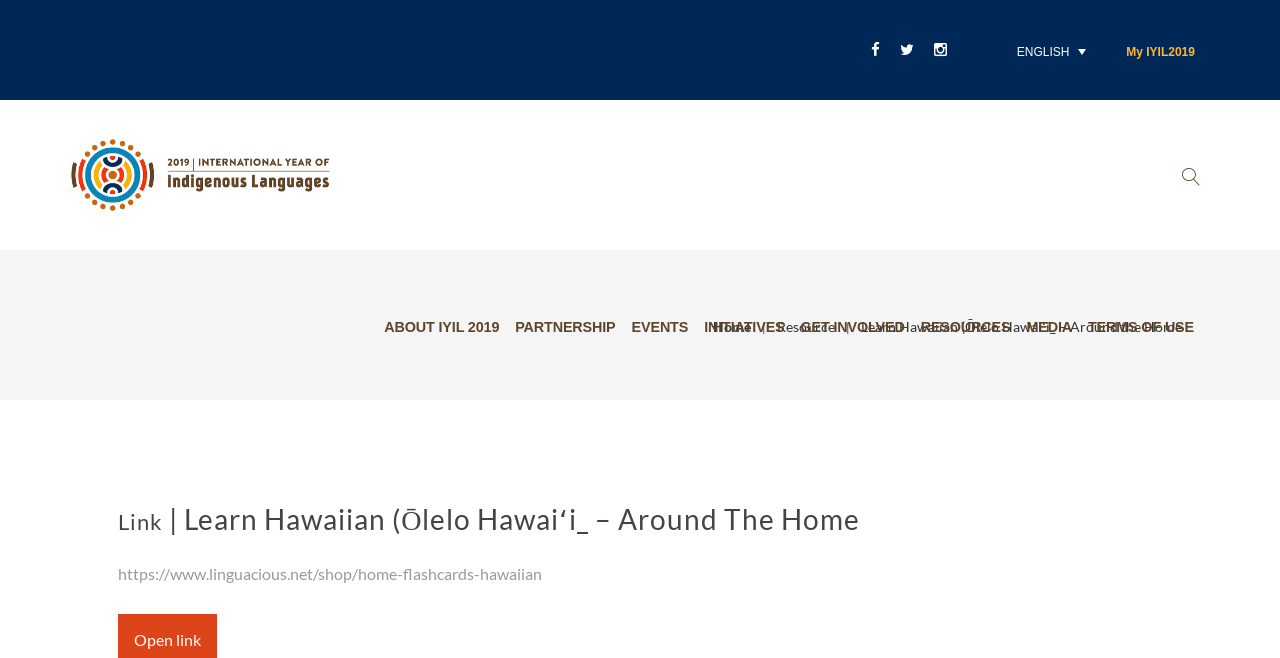Please provide a one-word or short phrase answer to the question:
What language is being learned?

Hawaiian